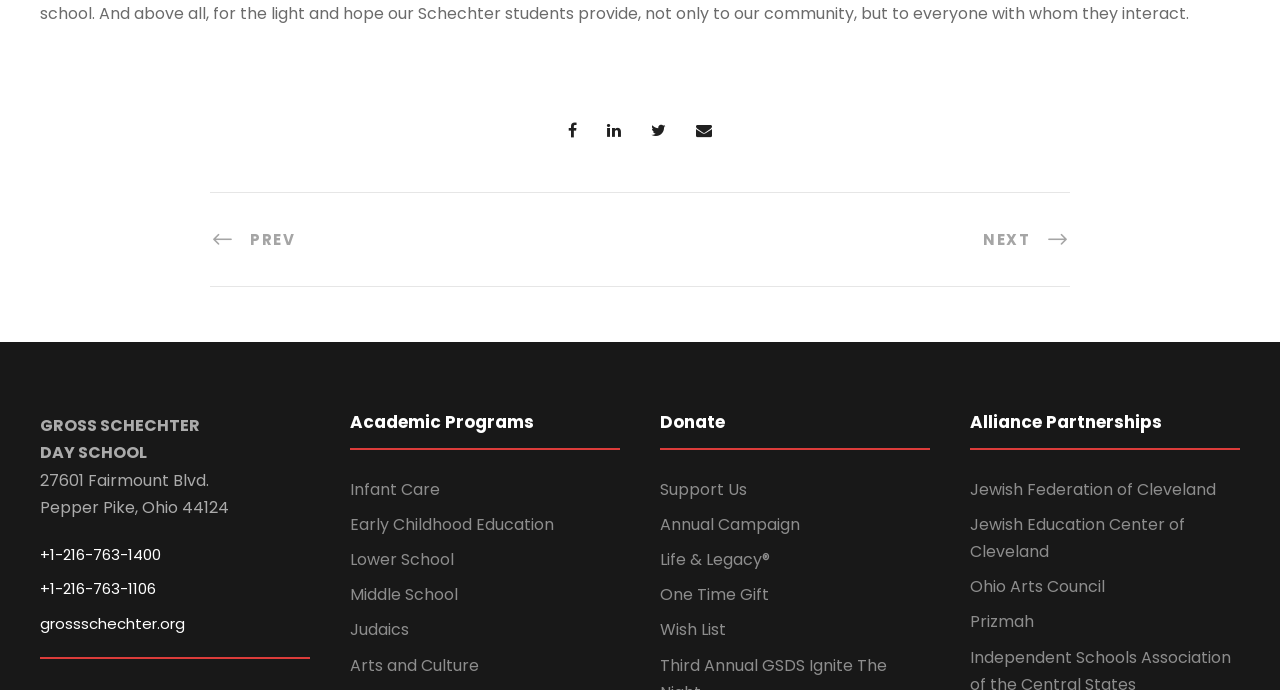Please determine the bounding box coordinates of the element to click on in order to accomplish the following task: "Click the 'NEXT' button". Ensure the coordinates are four float numbers ranging from 0 to 1, i.e., [left, top, right, bottom].

[0.768, 0.33, 0.836, 0.364]